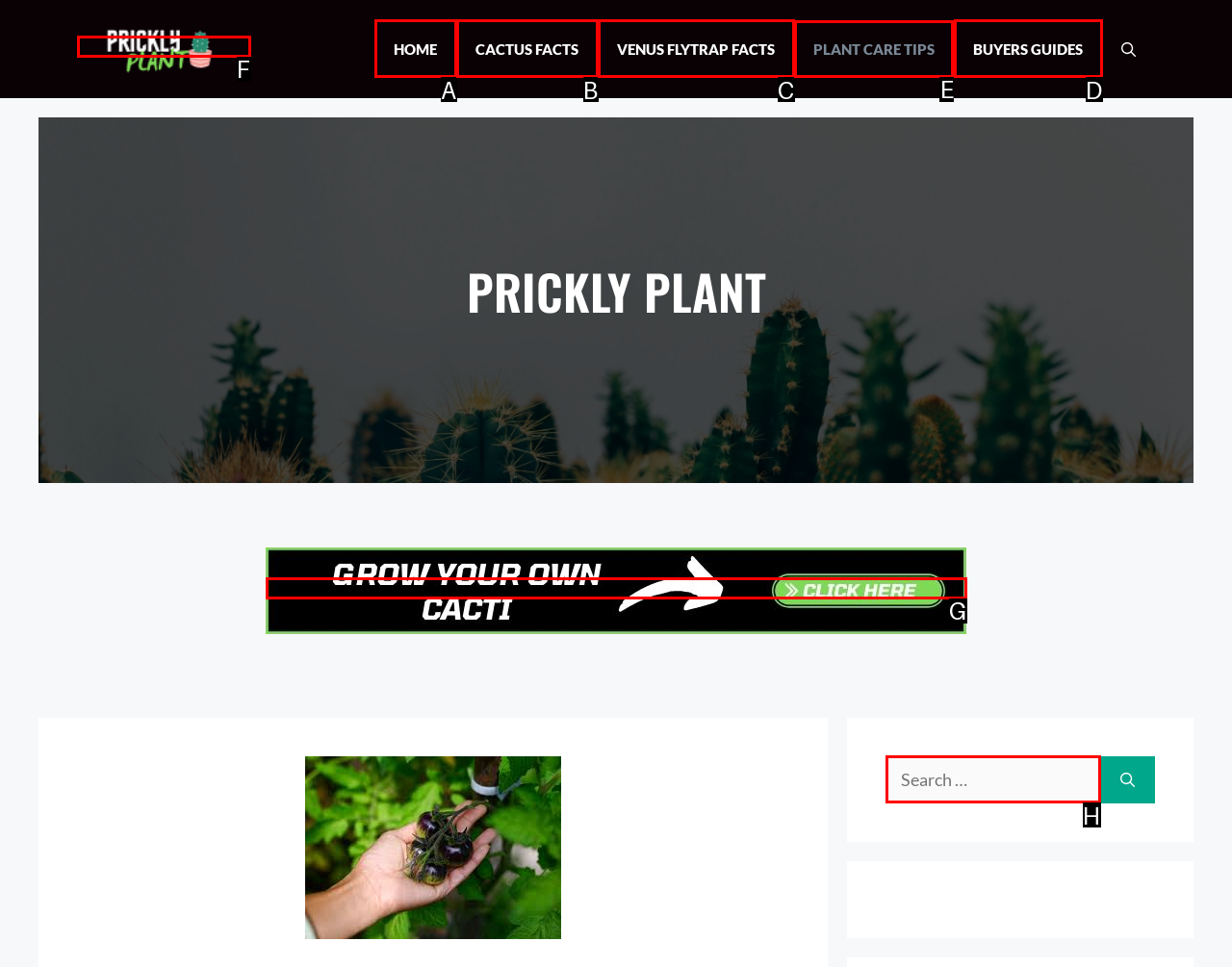Choose the UI element to click on to achieve this task: view plant care tips. Reply with the letter representing the selected element.

E